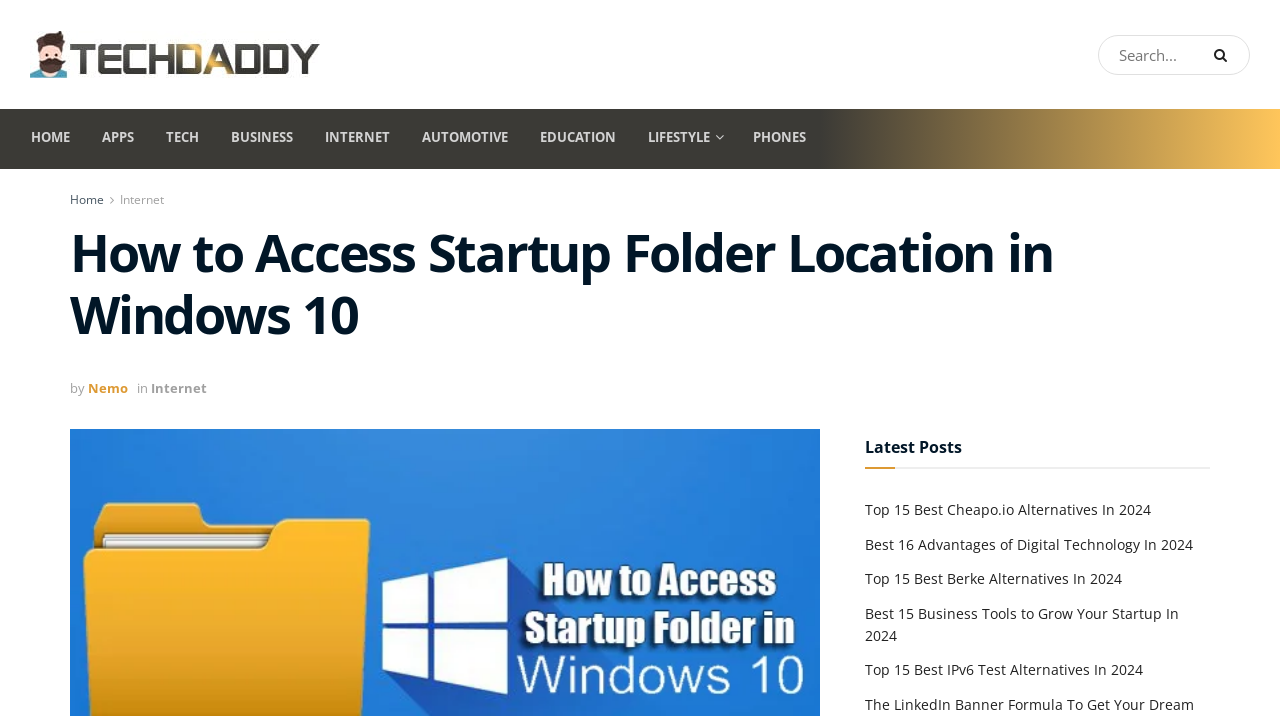Determine the bounding box for the HTML element described here: "Education". The coordinates should be given as [left, top, right, bottom] with each number being a float between 0 and 1.

[0.409, 0.152, 0.494, 0.236]